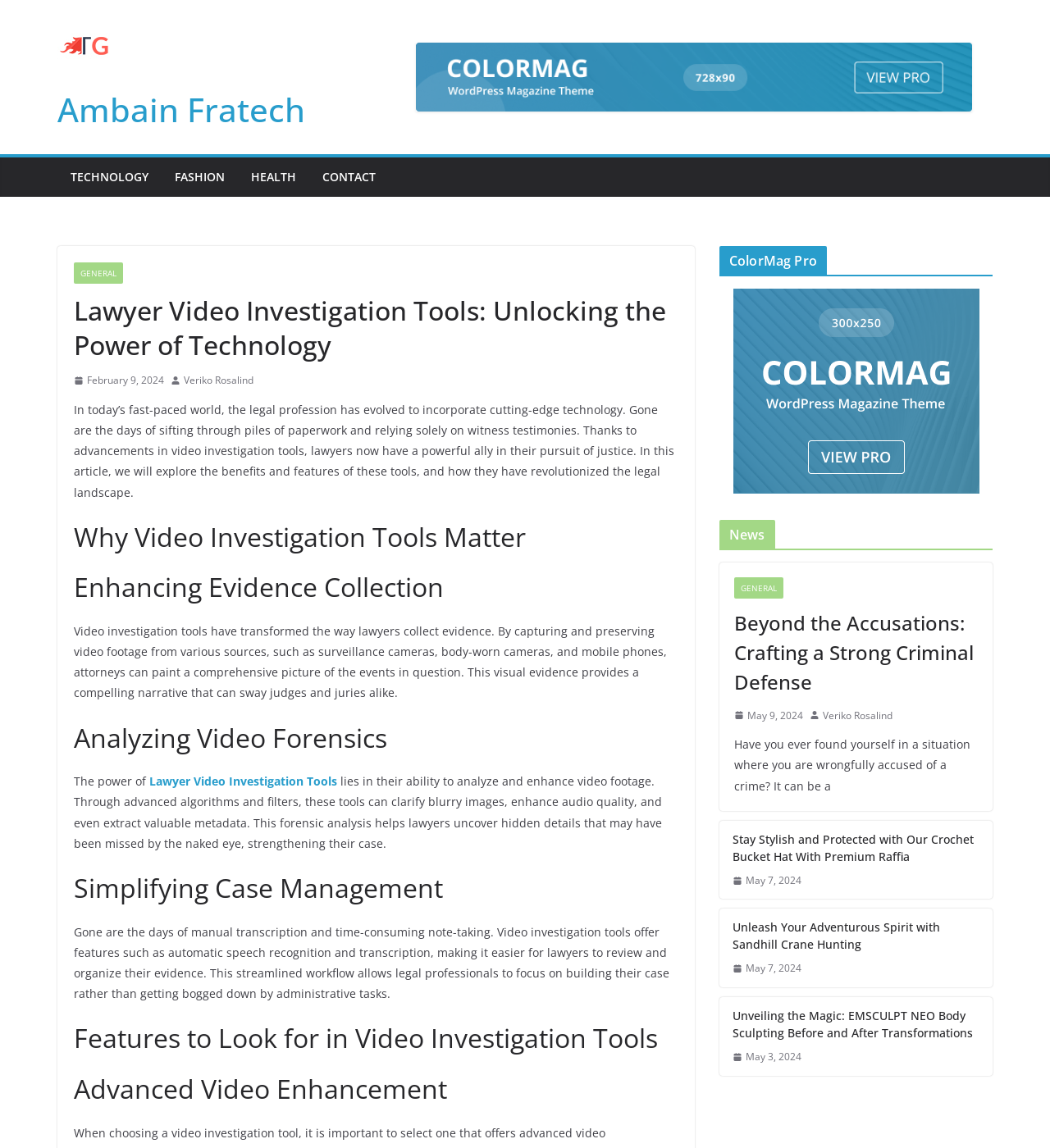Specify the bounding box coordinates of the area to click in order to execute this command: 'Click on the 'Ambain Fratech' link'. The coordinates should consist of four float numbers ranging from 0 to 1, and should be formatted as [left, top, right, bottom].

[0.055, 0.017, 0.322, 0.063]